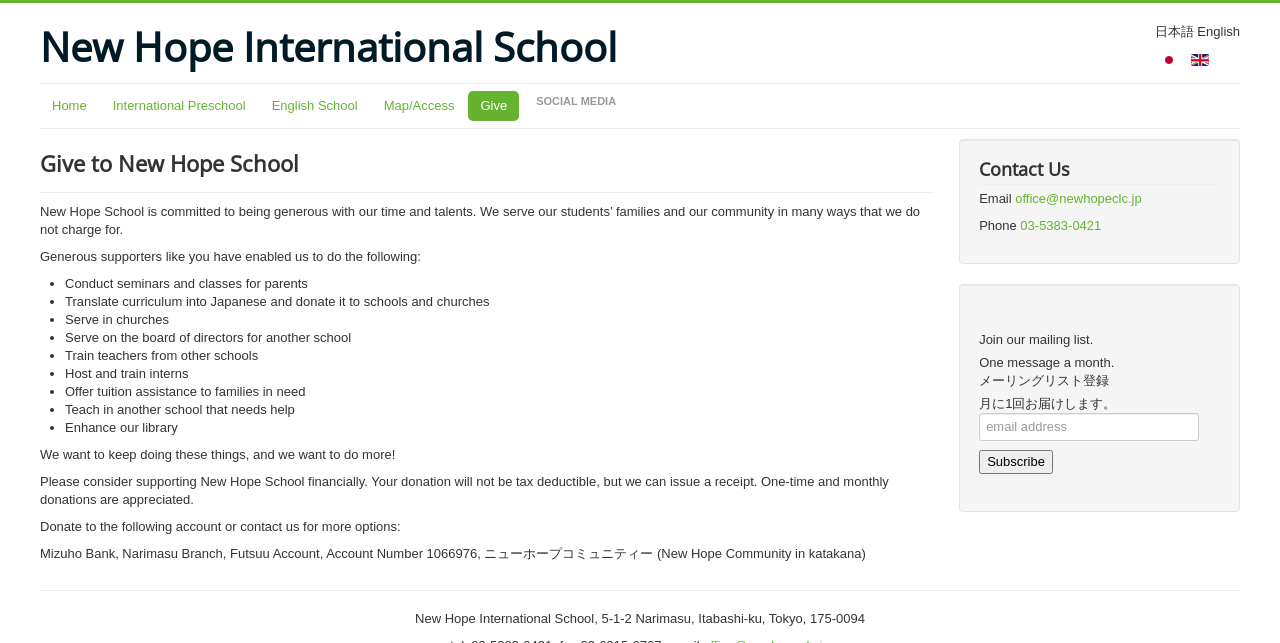Determine the bounding box coordinates of the clickable region to follow the instruction: "Click on Home".

[0.031, 0.142, 0.077, 0.188]